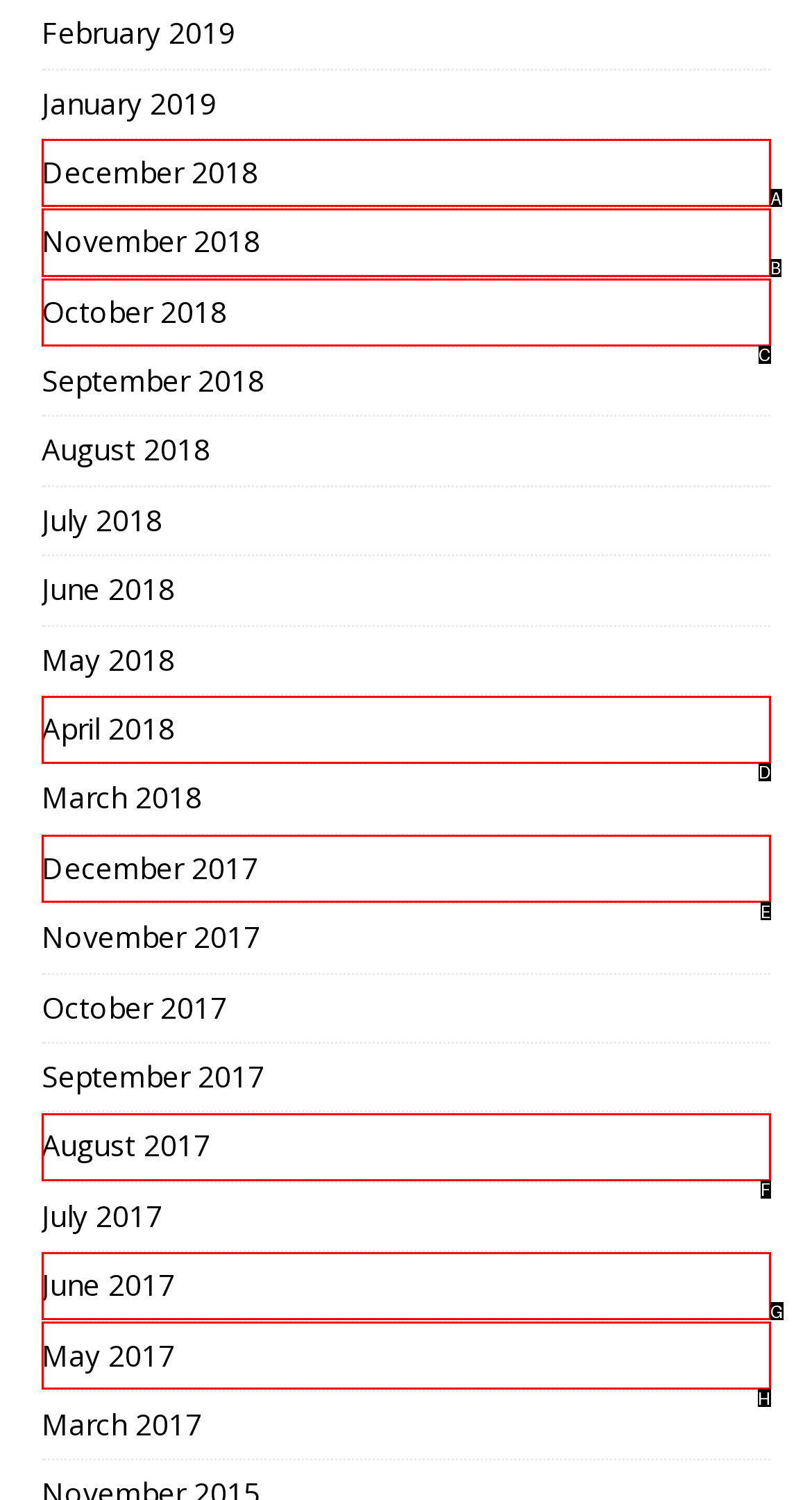Determine the HTML element that best matches this description: October 2018 from the given choices. Respond with the corresponding letter.

C